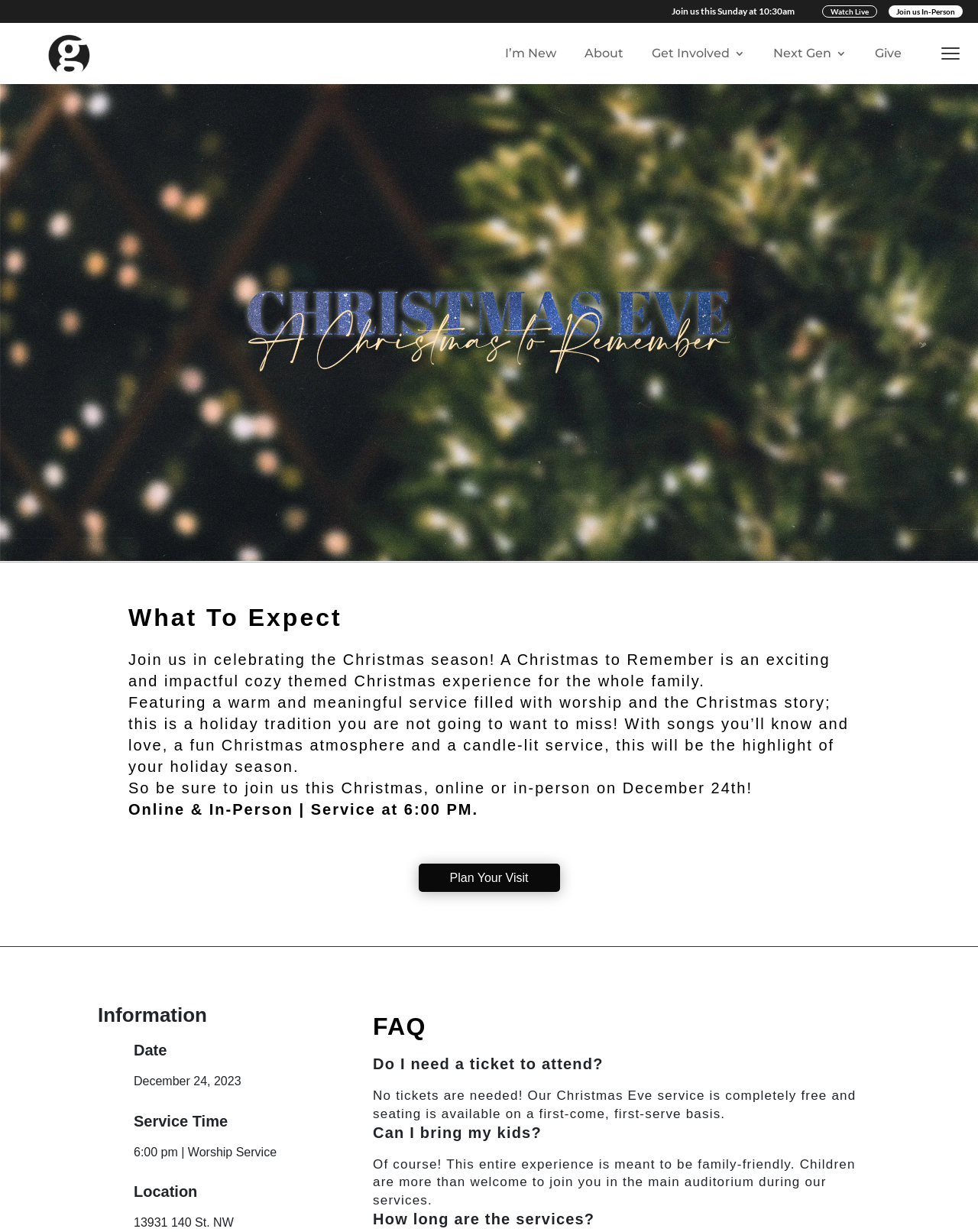Could you locate the bounding box coordinates for the section that should be clicked to accomplish this task: "Watch Live".

[0.841, 0.004, 0.897, 0.014]